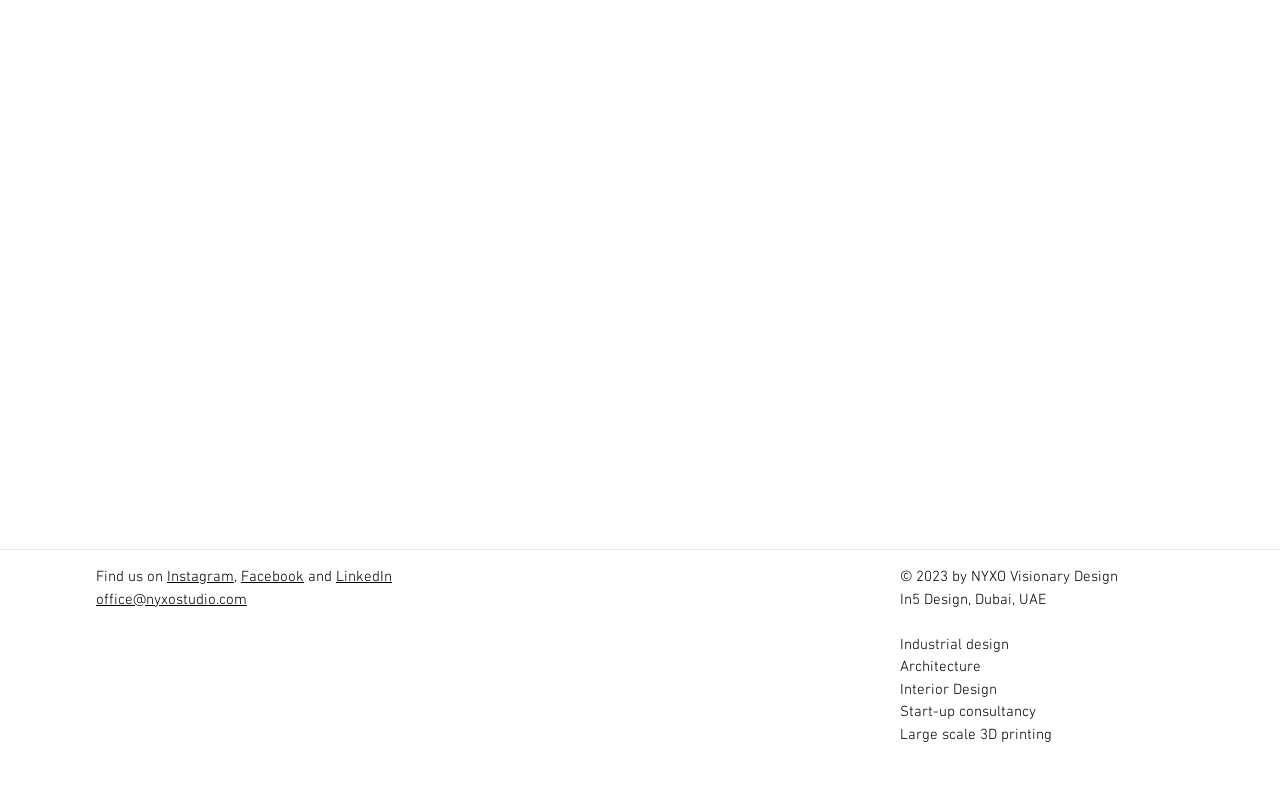Carefully observe the image and respond to the question with a detailed answer:
What social media platforms are mentioned?

The webpage mentions social media platforms in the footer section, where it says 'Find us on Instagram, Facebook, and LinkedIn'. This indicates that the company has a presence on these platforms.